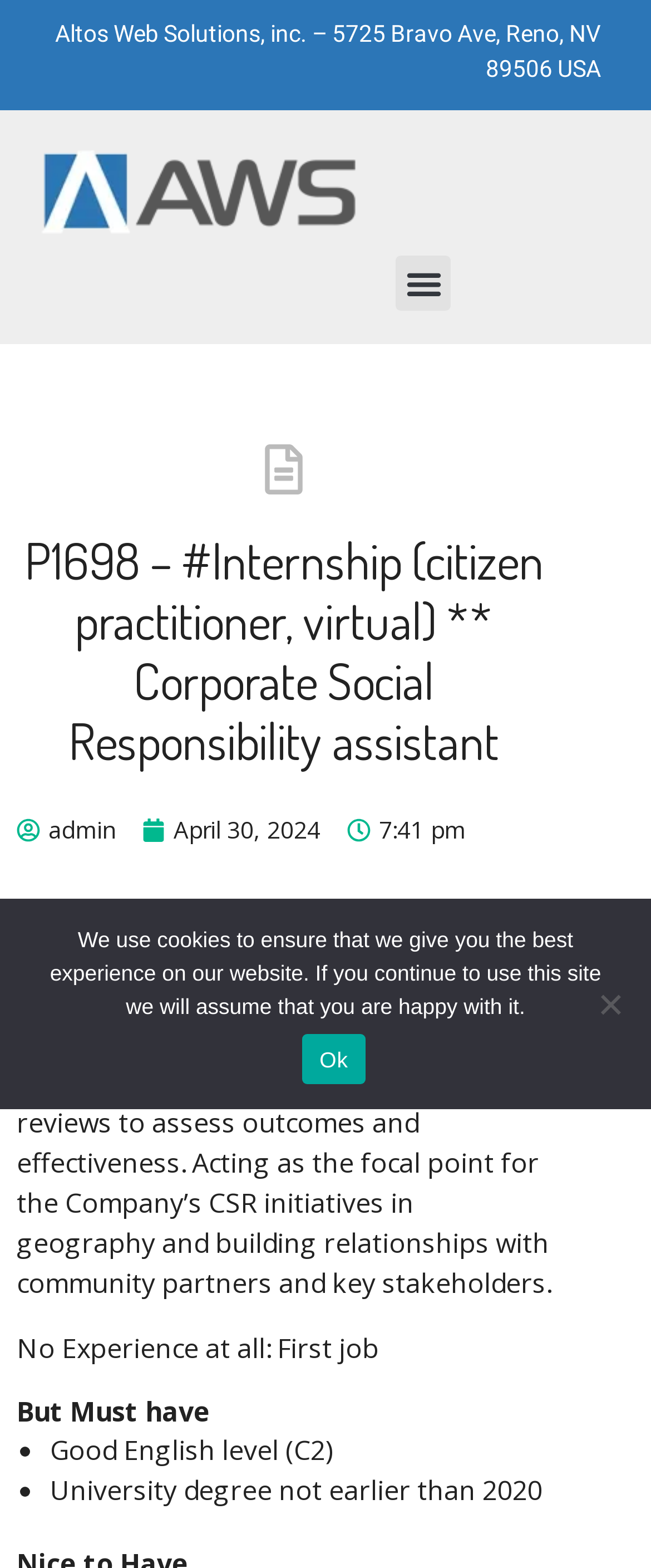Refer to the image and provide an in-depth answer to the question: 
What is the required English level?

The required English level can be found in the list of requirements, which is located in the middle of the webpage. The list item that reads 'Good English level (C2)' indicates that a C2 level of English is required for the job.